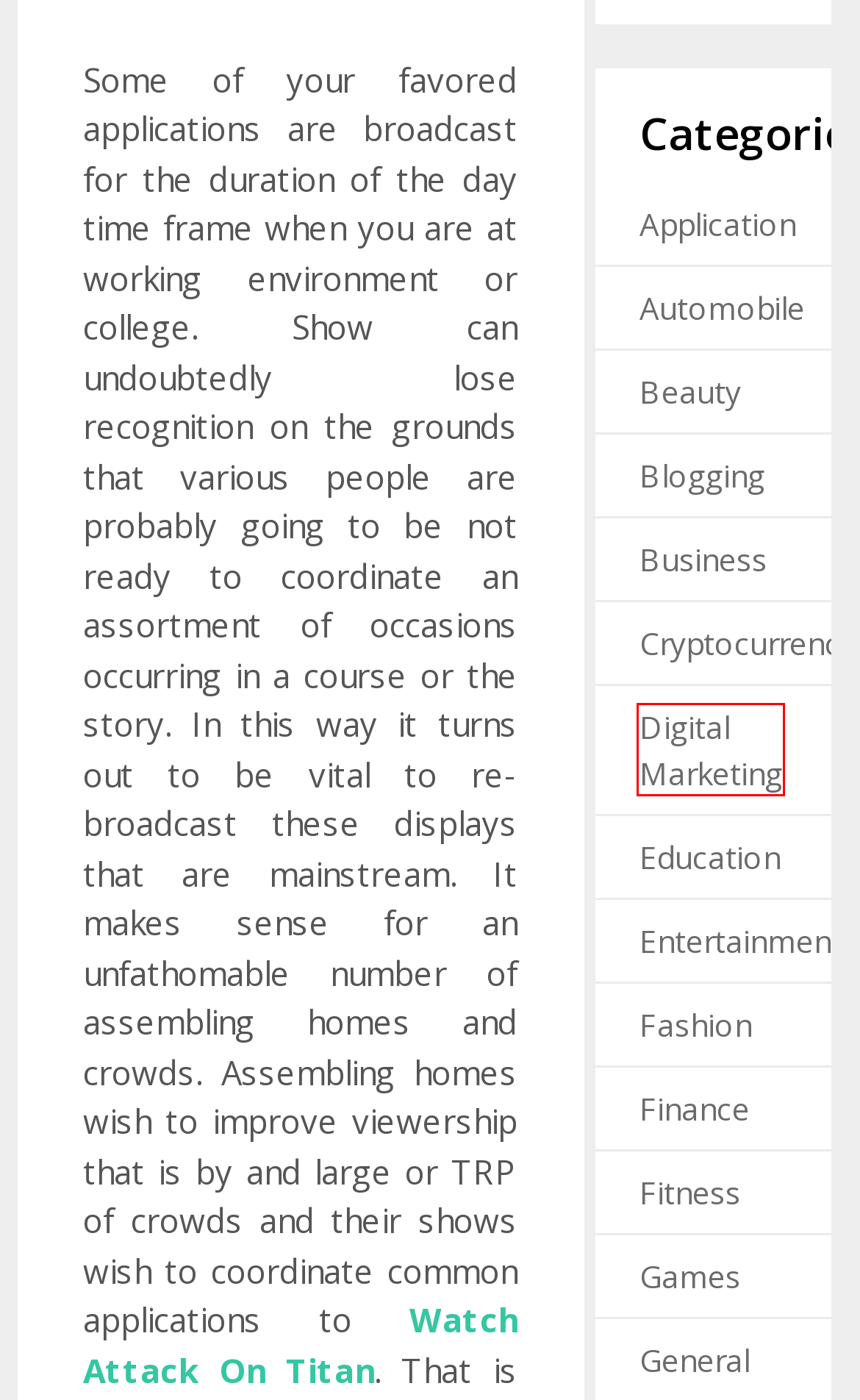You are given a screenshot depicting a webpage with a red bounding box around a UI element. Select the description that best corresponds to the new webpage after clicking the selected element. Here are the choices:
A. Fashion – Power of lens
B. Finance – Power of lens
C. Digital Marketing – Power of lens
D. Blogging – Power of lens
E. Games – Power of lens
F. Cryptocurrency – Power of lens
G. Entertainment – Power of lens
H. Fitness – Power of lens

C